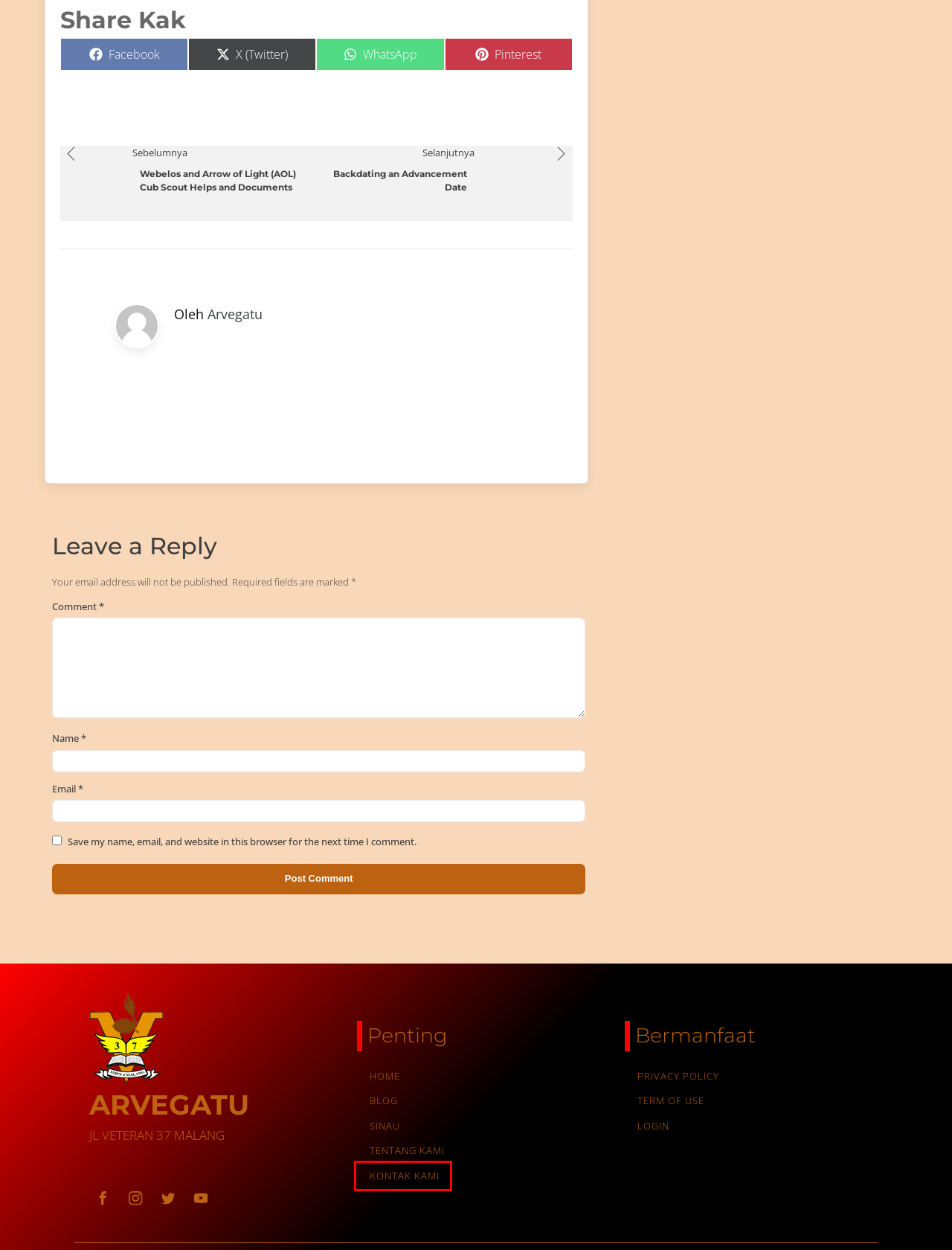Look at the given screenshot of a webpage with a red rectangle bounding box around a UI element. Pick the description that best matches the new webpage after clicking the element highlighted. The descriptions are:
A. Arvegatu.com | kontak
B. Arvegatu.com | Login
C. Arvegatu.com | Blog
D. Arvegatu.com | Backdating an Advancement Date
E. Arvegatu.com | Term Of Use
F. Arvegatu.com | Privacy Policy
G. Arvegatu.com | Website Resmi Pramuka Arvegatu
H. Arvegatu.com | Webelos and Arrow of Light (AOL) Cub Scout Helps and Documents

A